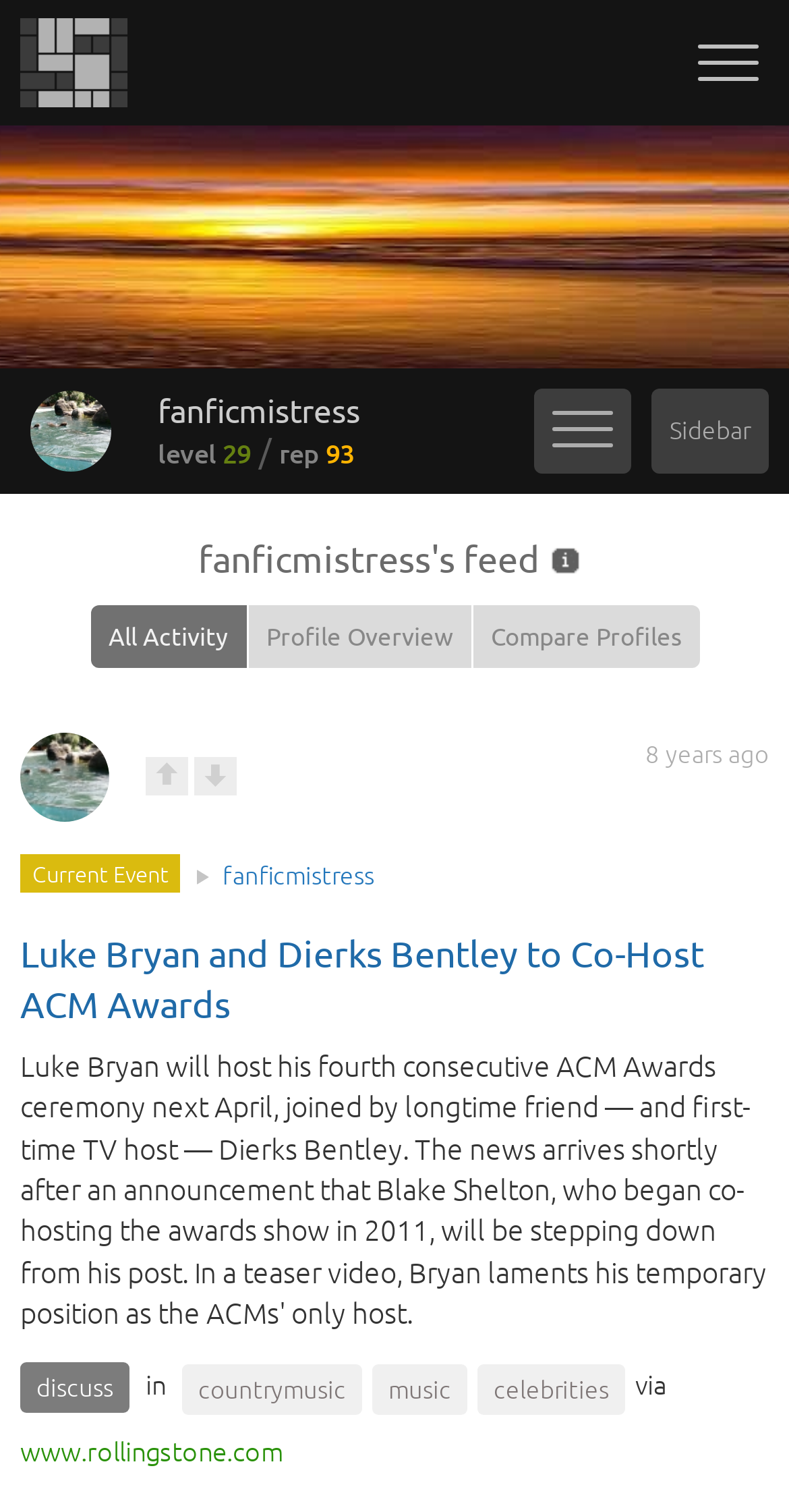Provide a one-word or short-phrase answer to the question:
What is the username of the user?

fanficmistress